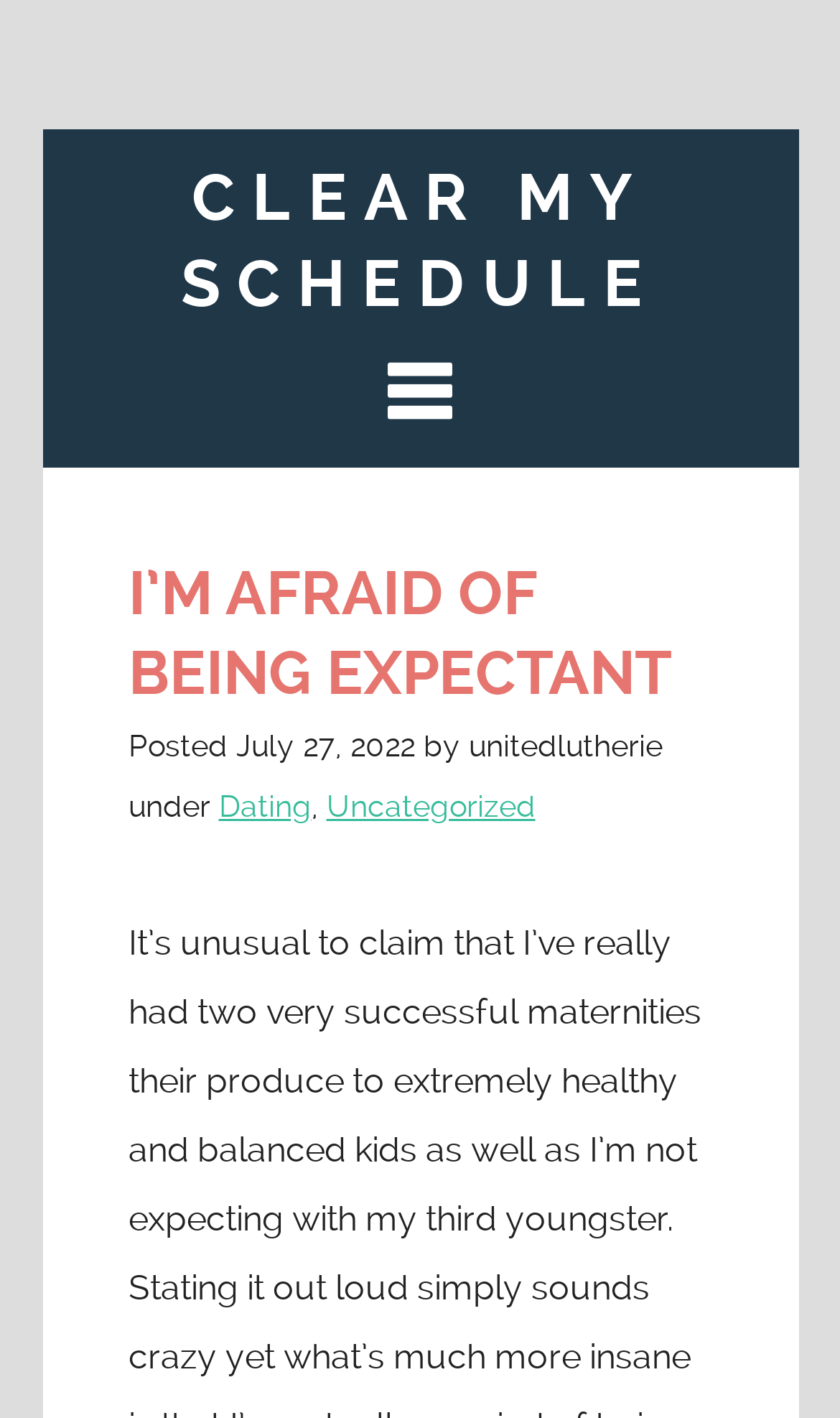What is the author of the post?
Using the image provided, answer with just one word or phrase.

unitedlutherie